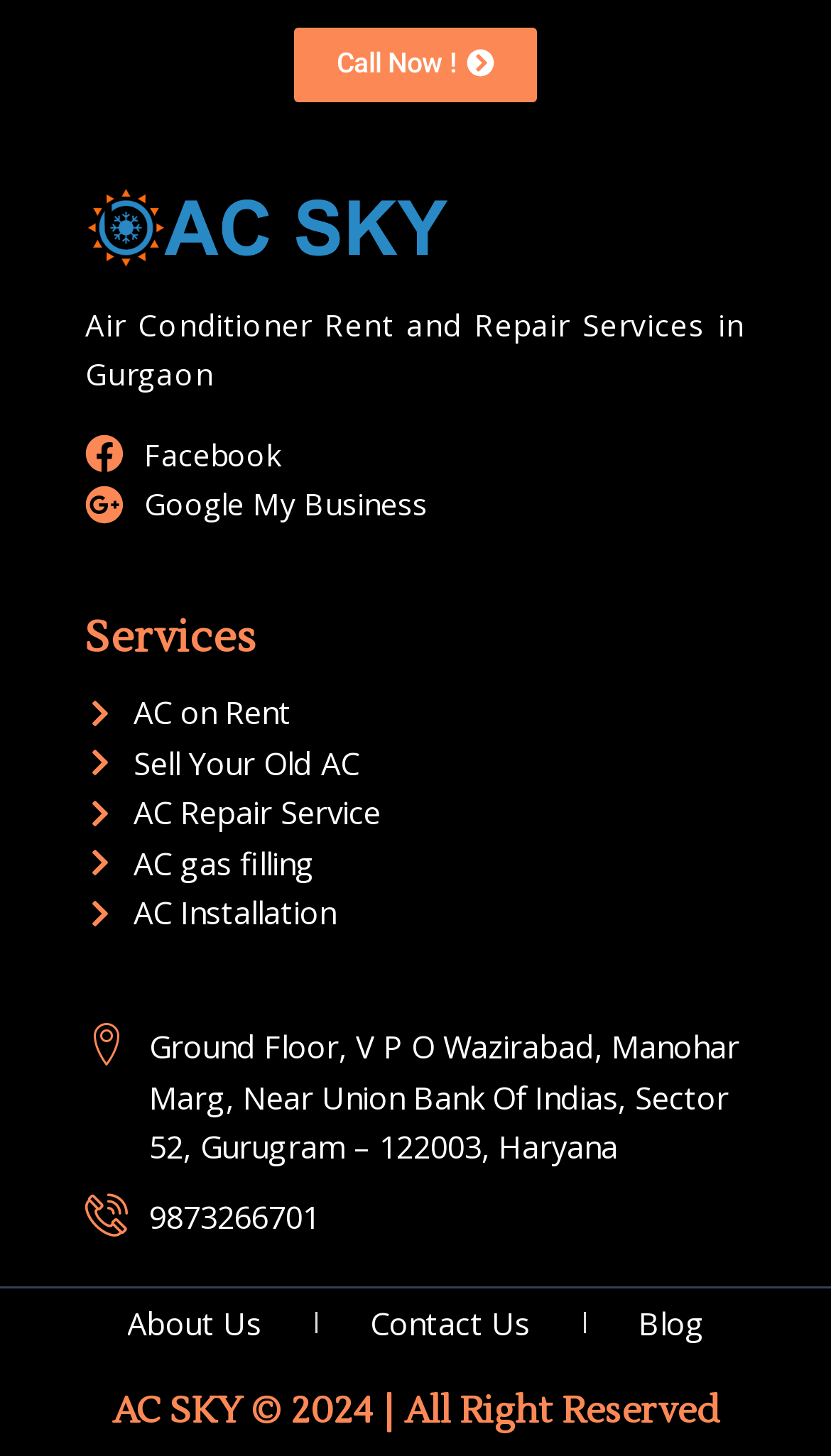Locate the bounding box coordinates of the element that should be clicked to fulfill the instruction: "Click on Call Now!".

[0.354, 0.019, 0.646, 0.071]